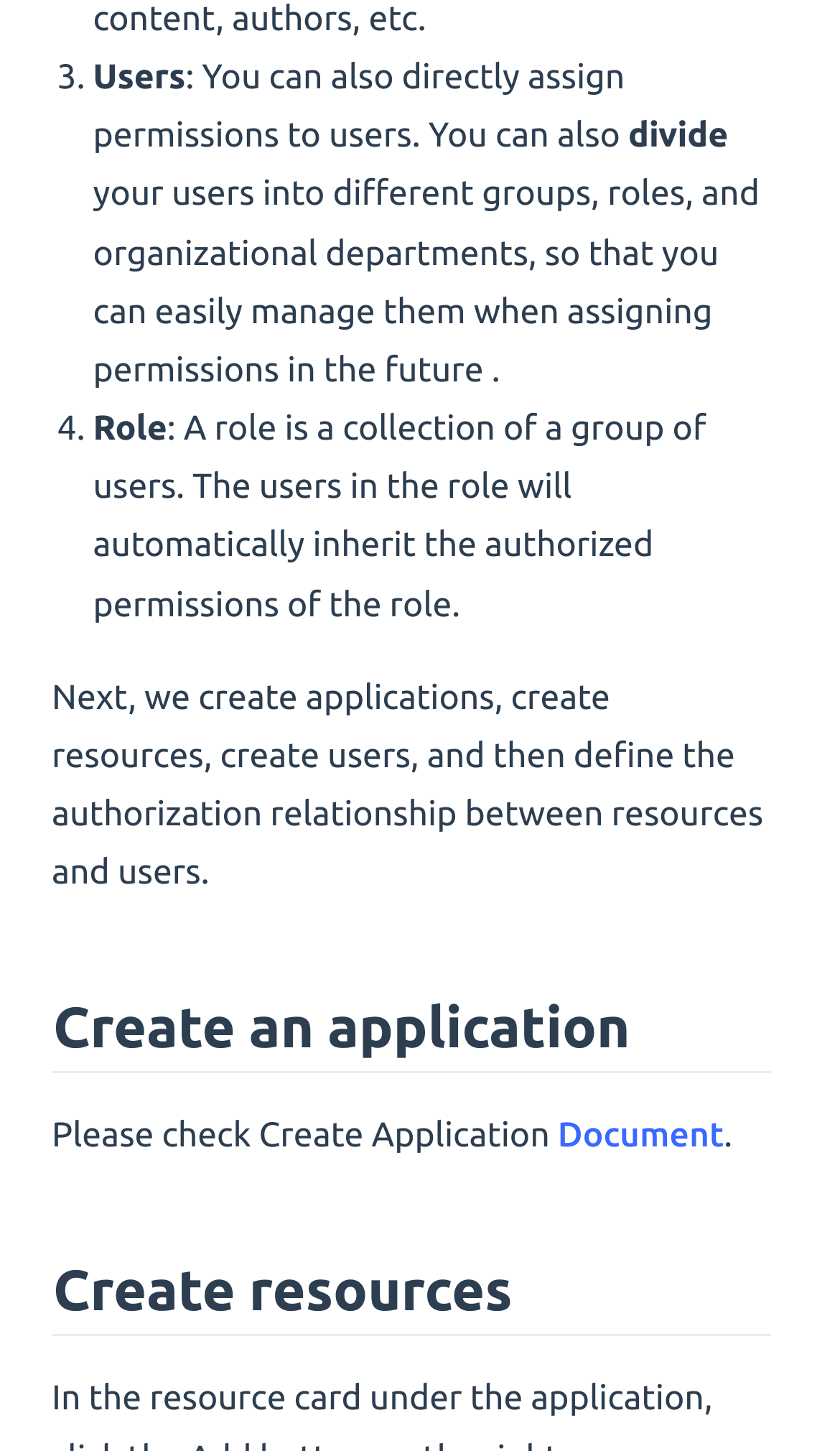Please find the bounding box for the following UI element description. Provide the coordinates in (top-left x, top-left y, bottom-right x, bottom-right y) format, with values between 0 and 1: Linkedin

None